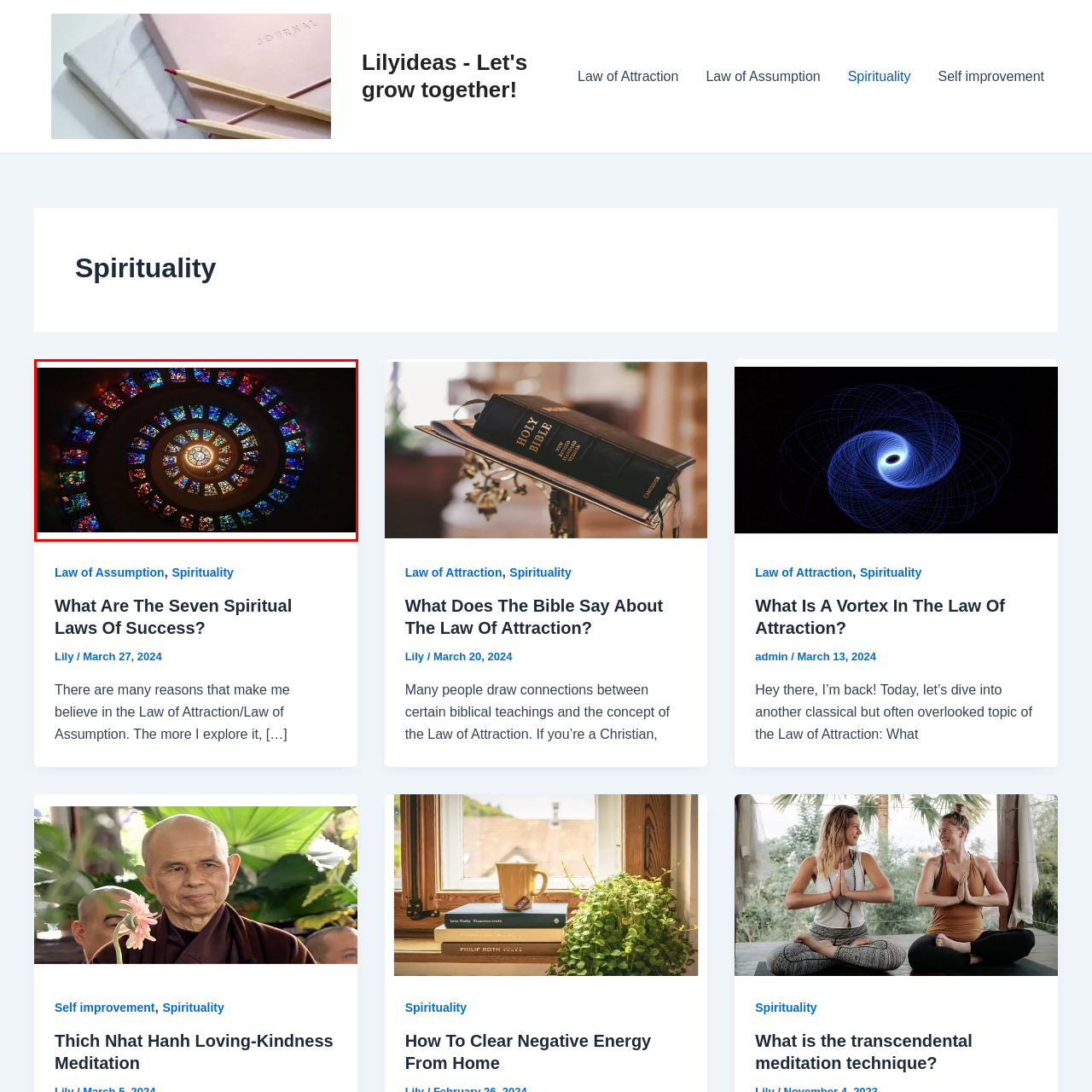Analyze and describe the image content within the red perimeter in detail.

The image showcases a breathtaking spiral arrangement of stained glass windows, illuminated from the center. The vibrant colors—rich reds, deep blues, and bright yellows—create a mesmerizing effect, drawing the viewer's eyes inward toward a central circular design. This artistic formation, likely found in a spiritual or religious setting, represents themes of unity and transcendence, capturing the essence of enlightenment and beauty in spirituality. The intricate details of the glass depict various motifs, contributing to a sense of harmony and divine presence in the space. This visual experience invites contemplation and reflection on the spiritual journey.